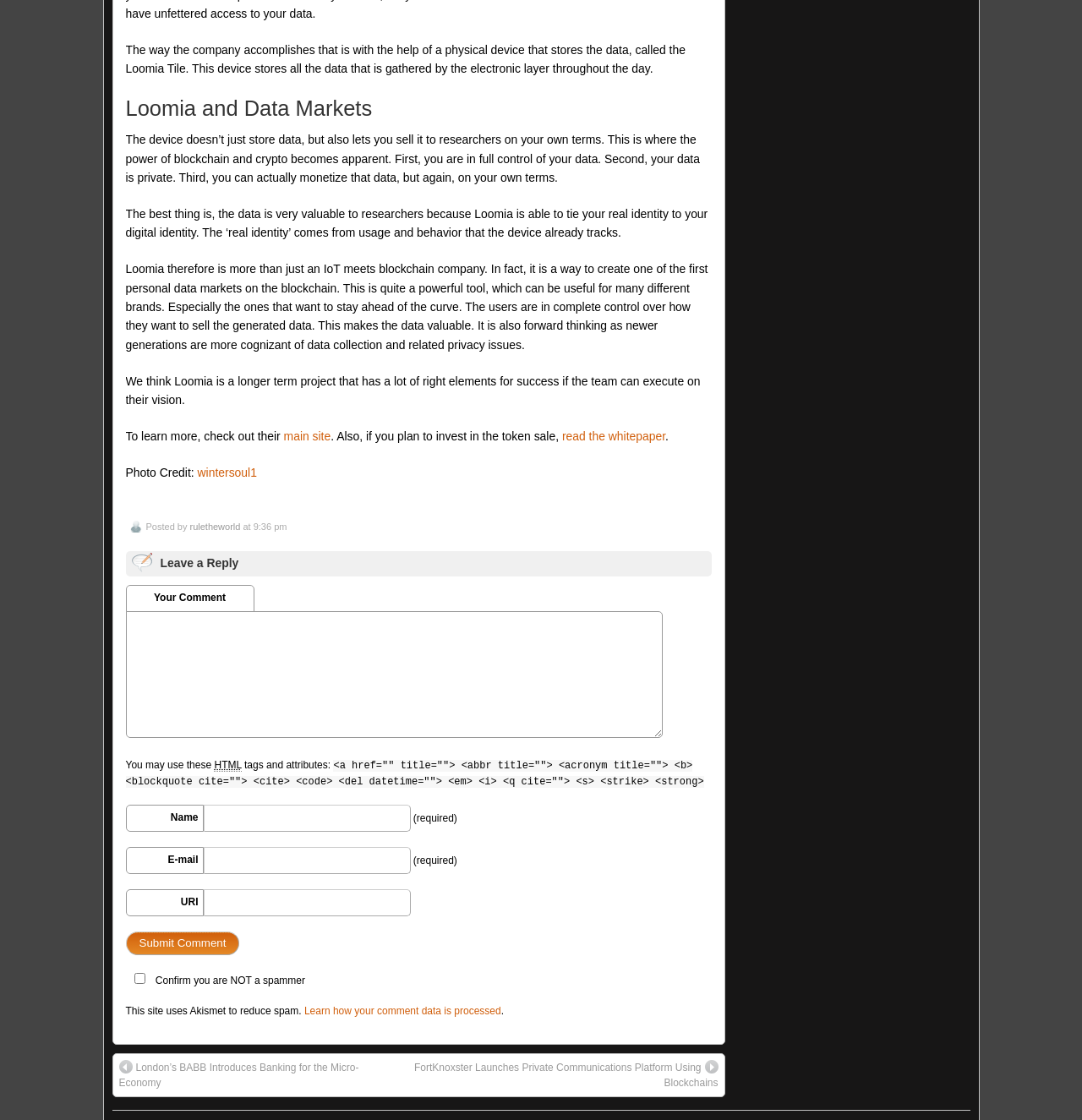Who wrote the article about Loomia?
Provide an in-depth answer to the question, covering all aspects.

The footer of the webpage indicates that the article was posted by 'ruletheworld', suggesting that this is the author of the article.